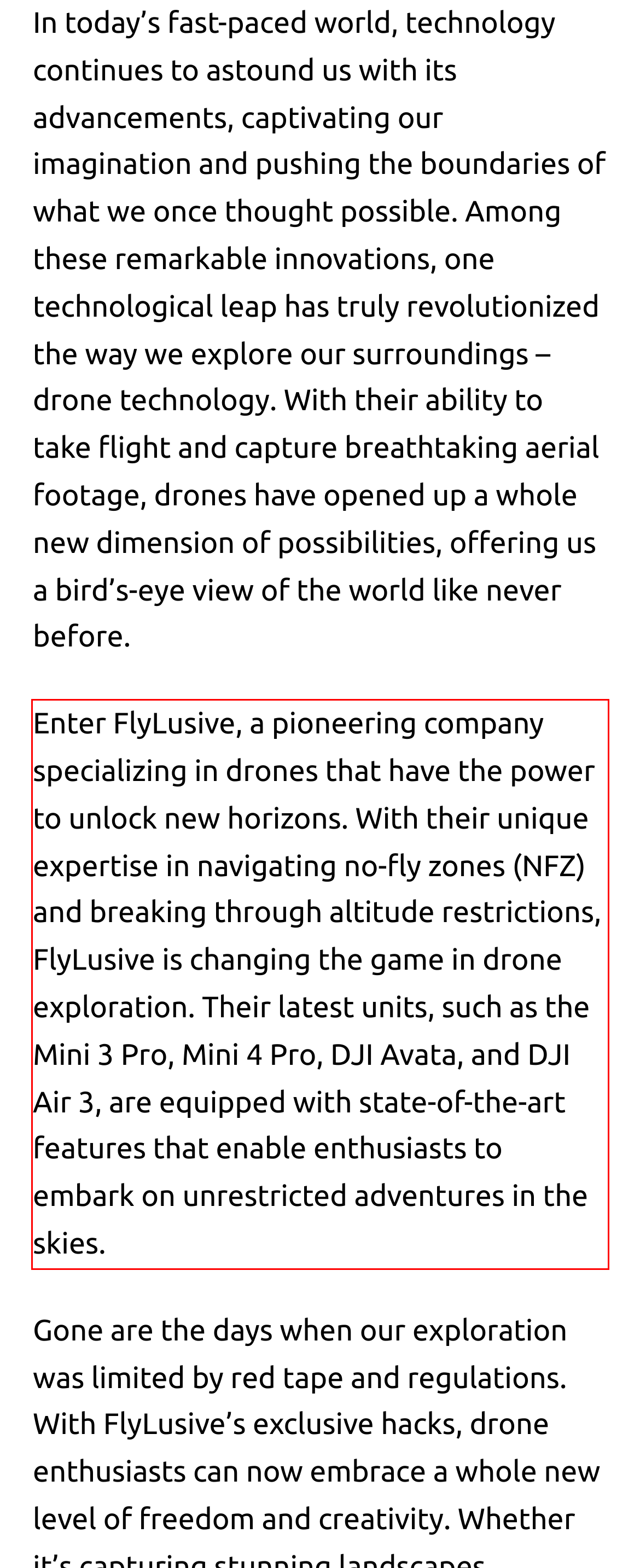Review the screenshot of the webpage and recognize the text inside the red rectangle bounding box. Provide the extracted text content.

Enter FlyLusive, a pioneering company specializing in drones that have the power to unlock new horizons. With their unique expertise in navigating no-fly zones (NFZ) and breaking through altitude restrictions, FlyLusive is changing the game in drone exploration. Their latest units, such as the Mini 3 Pro, Mini 4 Pro, DJI Avata, and DJI Air 3, are equipped with state-of-the-art features that enable enthusiasts to embark on unrestricted adventures in the skies.